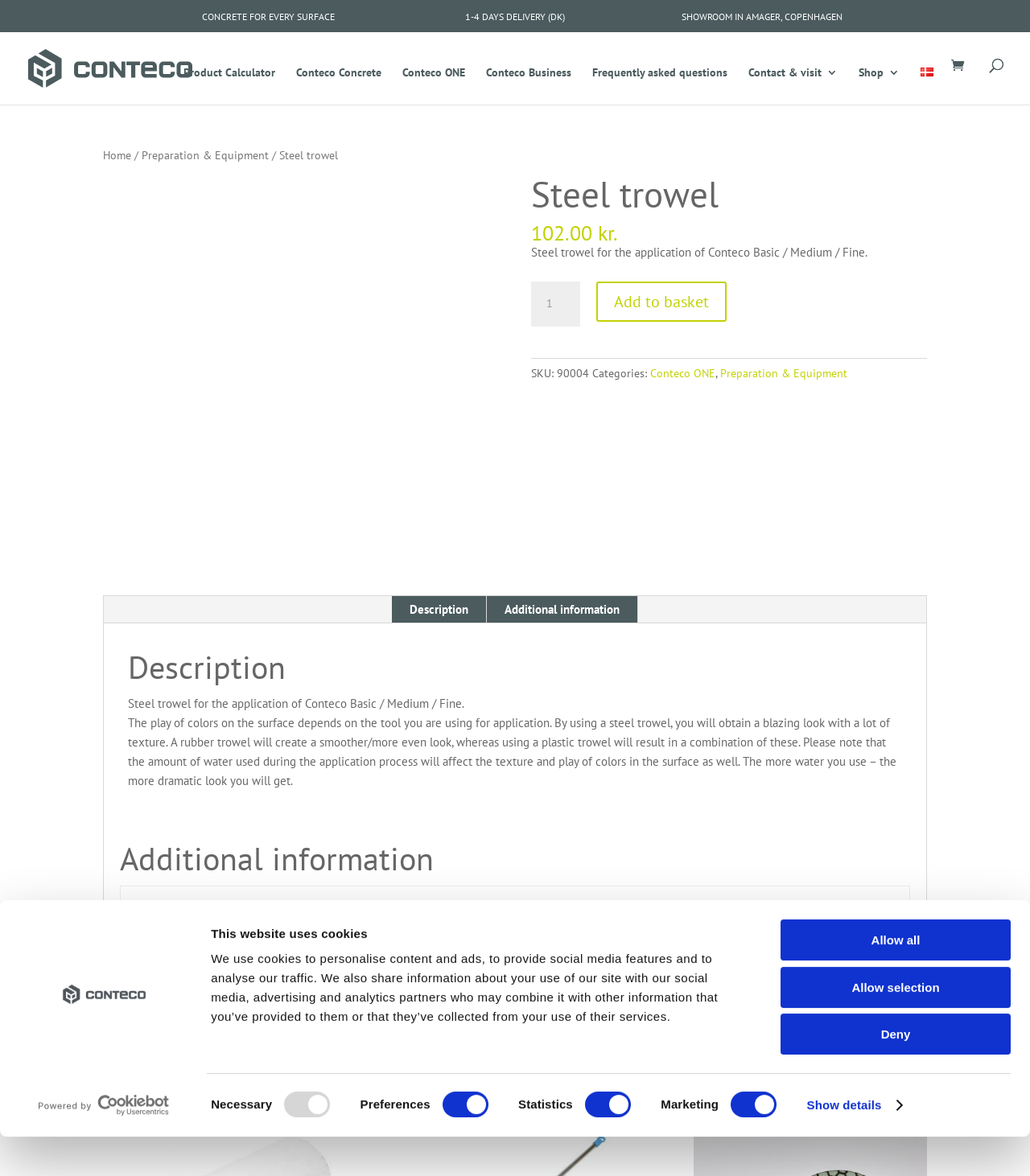Specify the bounding box coordinates of the element's region that should be clicked to achieve the following instruction: "Select the 'Preferences' checkbox". The bounding box coordinates consist of four float numbers between 0 and 1, in the format [left, top, right, bottom].

[0.429, 0.837, 0.474, 0.859]